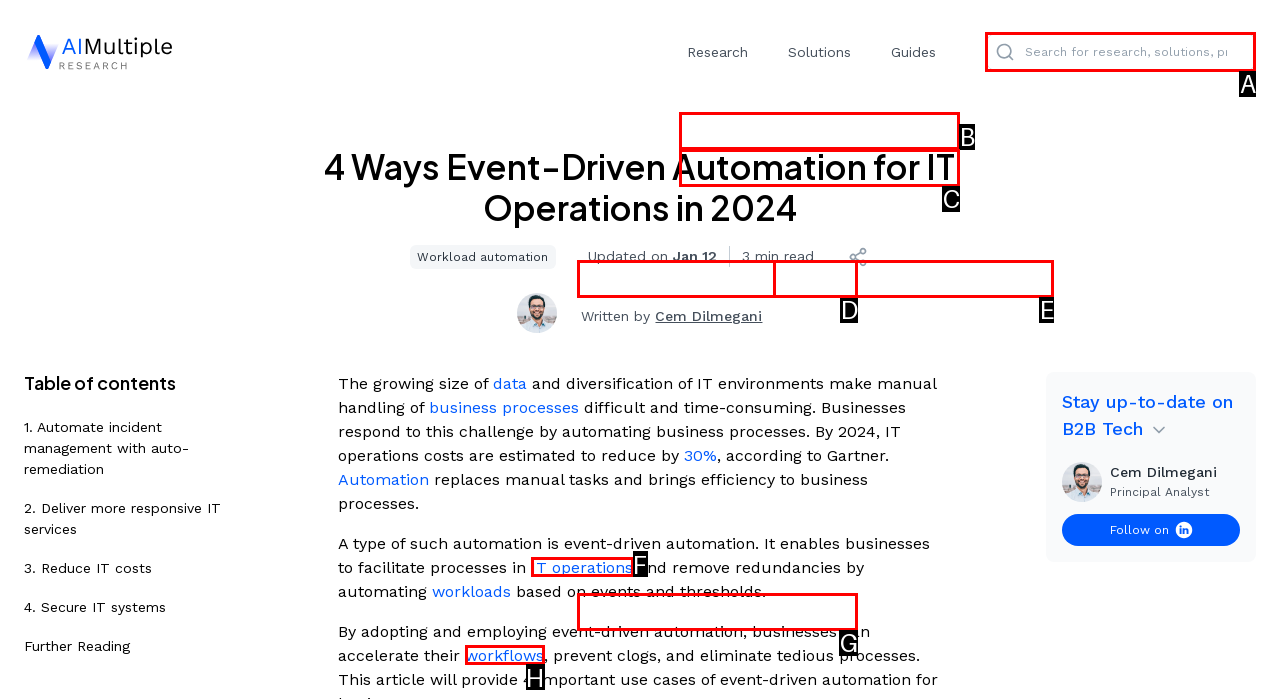Tell me which one HTML element I should click to complete this task: Search for something Answer with the option's letter from the given choices directly.

A